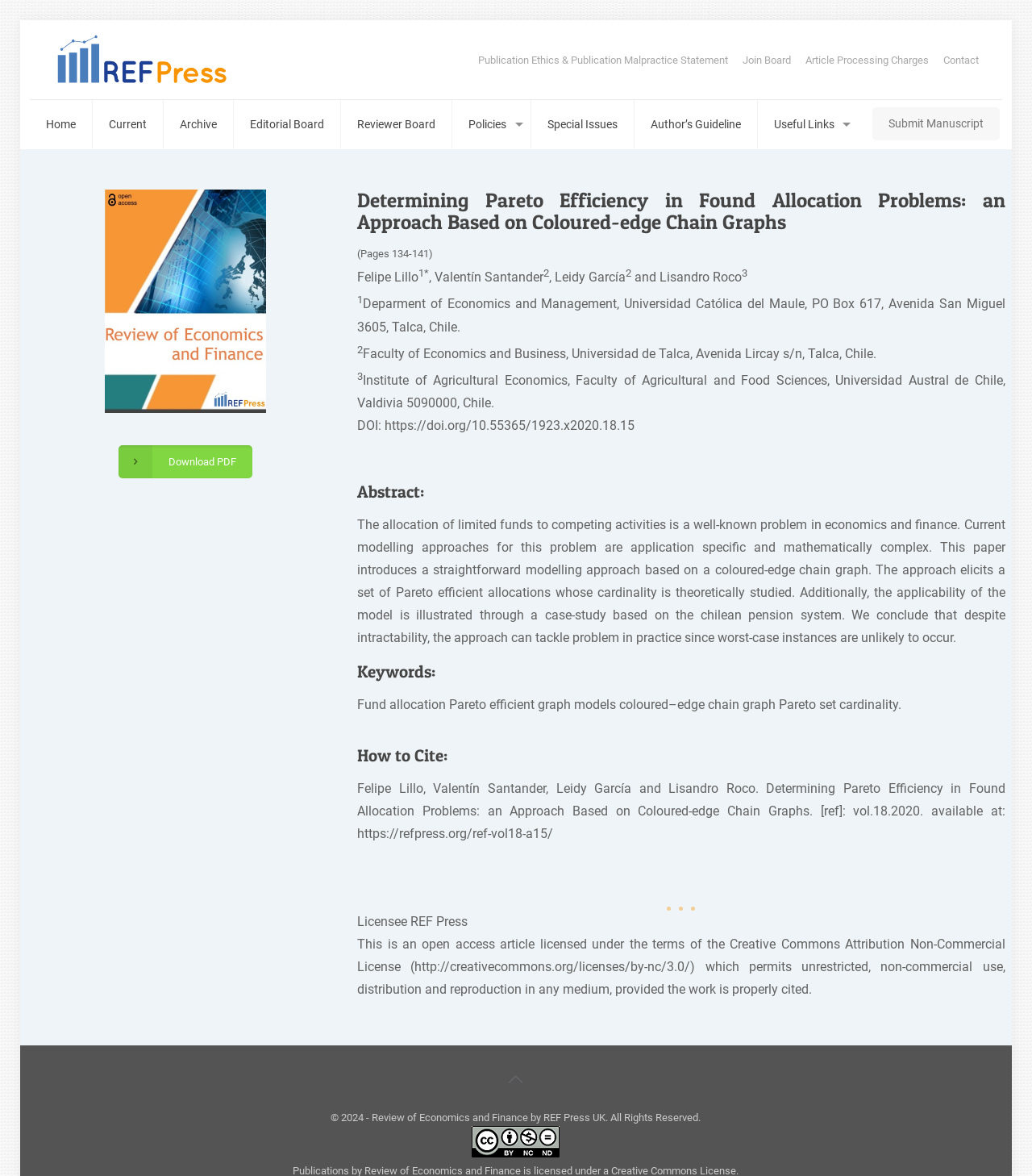From the webpage screenshot, predict the bounding box of the UI element that matches this description: "Archive".

[0.159, 0.085, 0.227, 0.126]